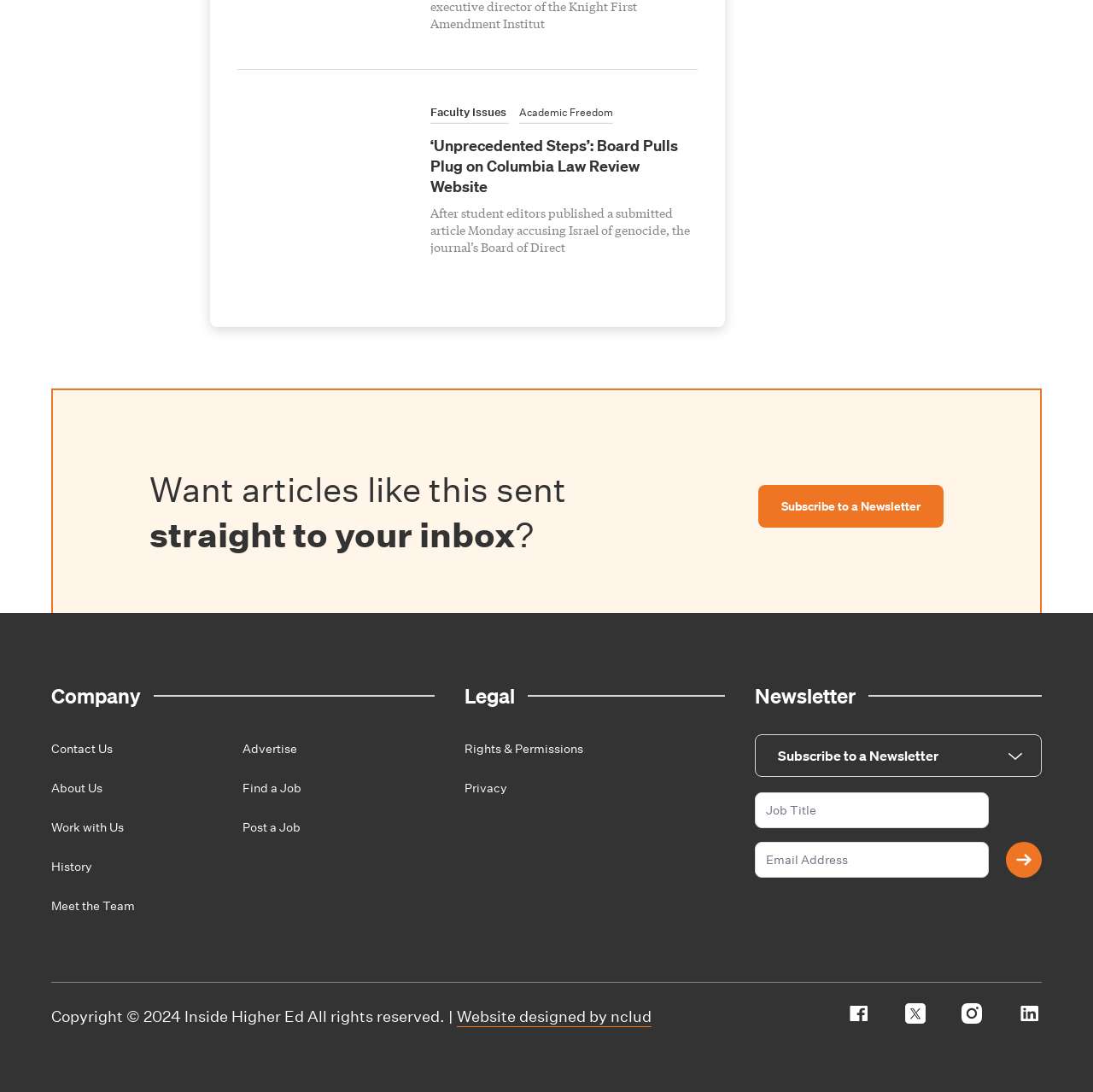Locate the bounding box coordinates of the item that should be clicked to fulfill the instruction: "Subscribe to a Newsletter".

[0.694, 0.444, 0.863, 0.483]